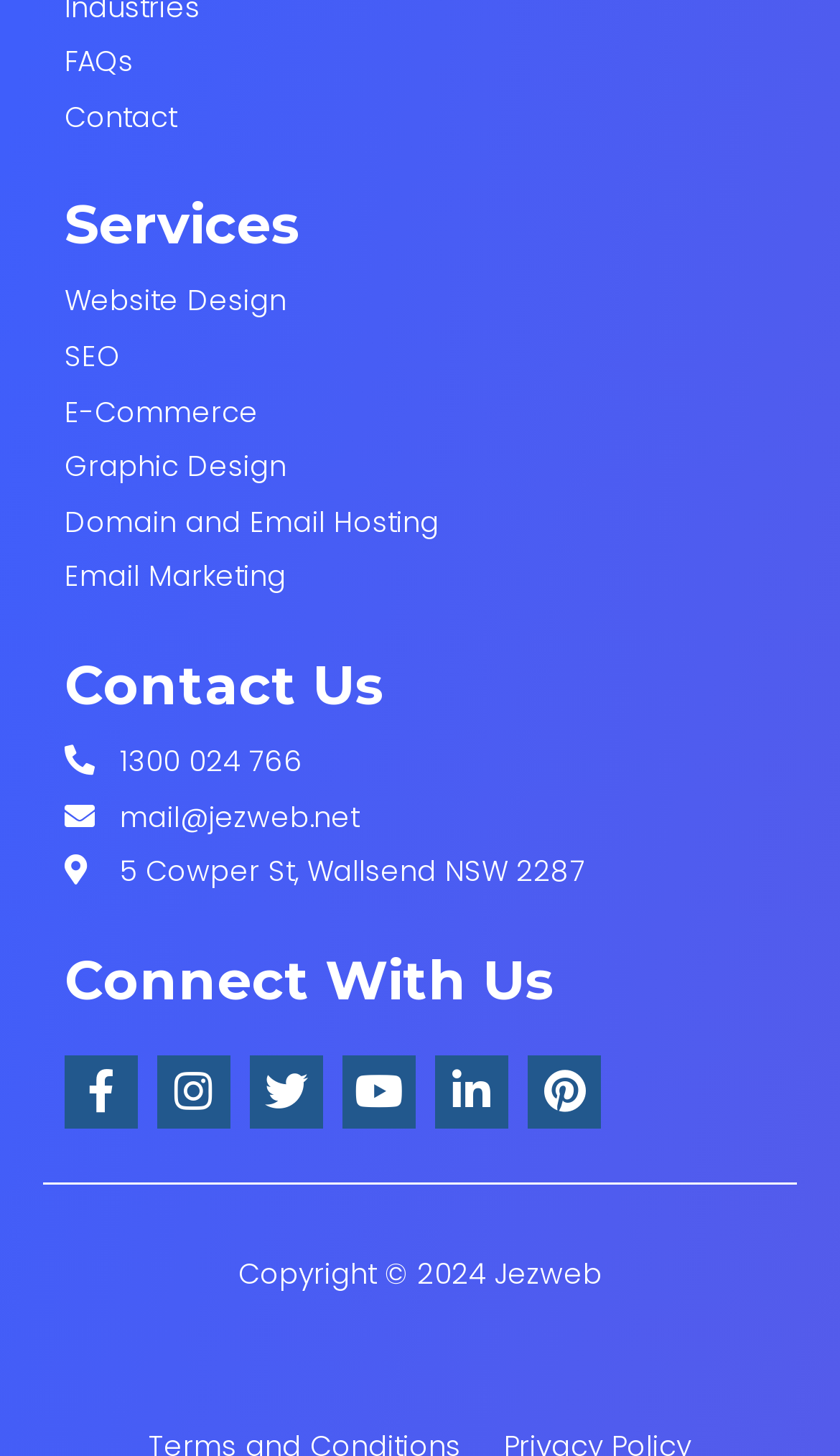Find and specify the bounding box coordinates that correspond to the clickable region for the instruction: "Connect with us on Facebook".

[0.077, 0.725, 0.164, 0.775]